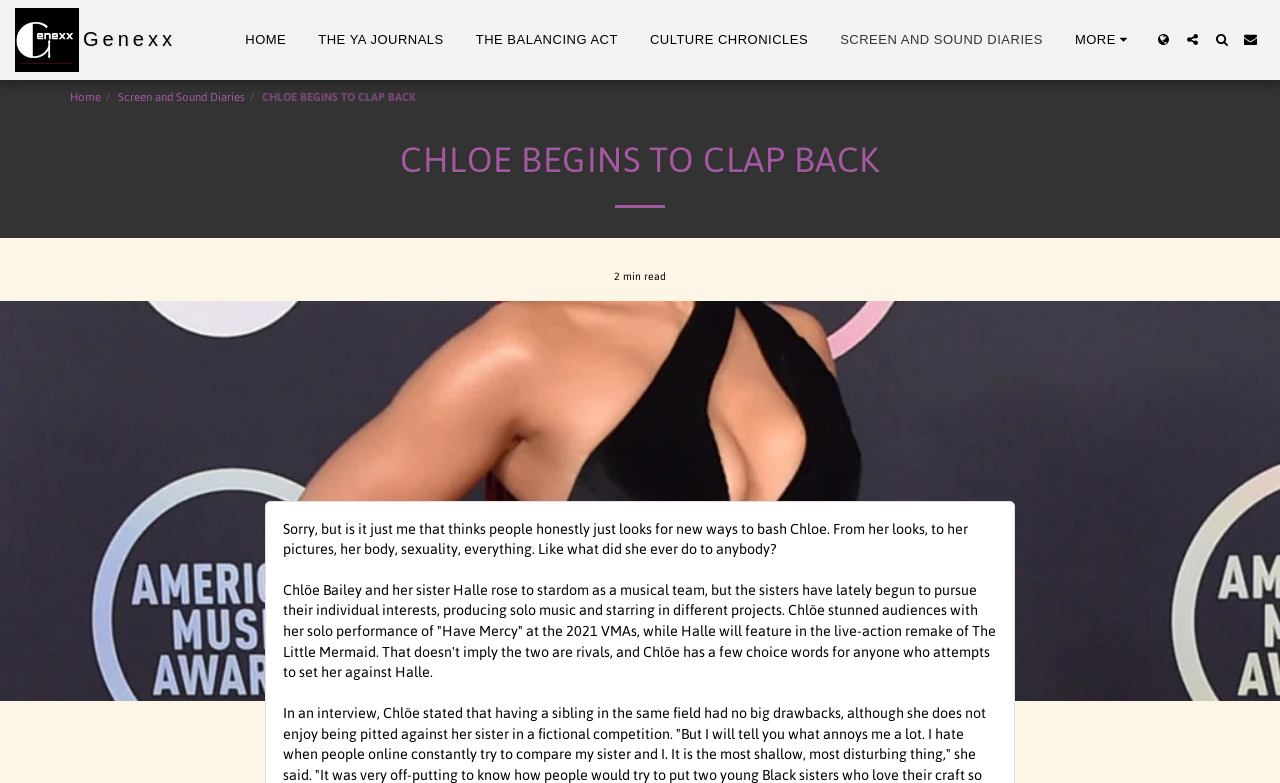Locate the bounding box coordinates of the element you need to click to accomplish the task described by this instruction: "Go to THE YA JOURNALS page".

[0.237, 0.034, 0.358, 0.067]